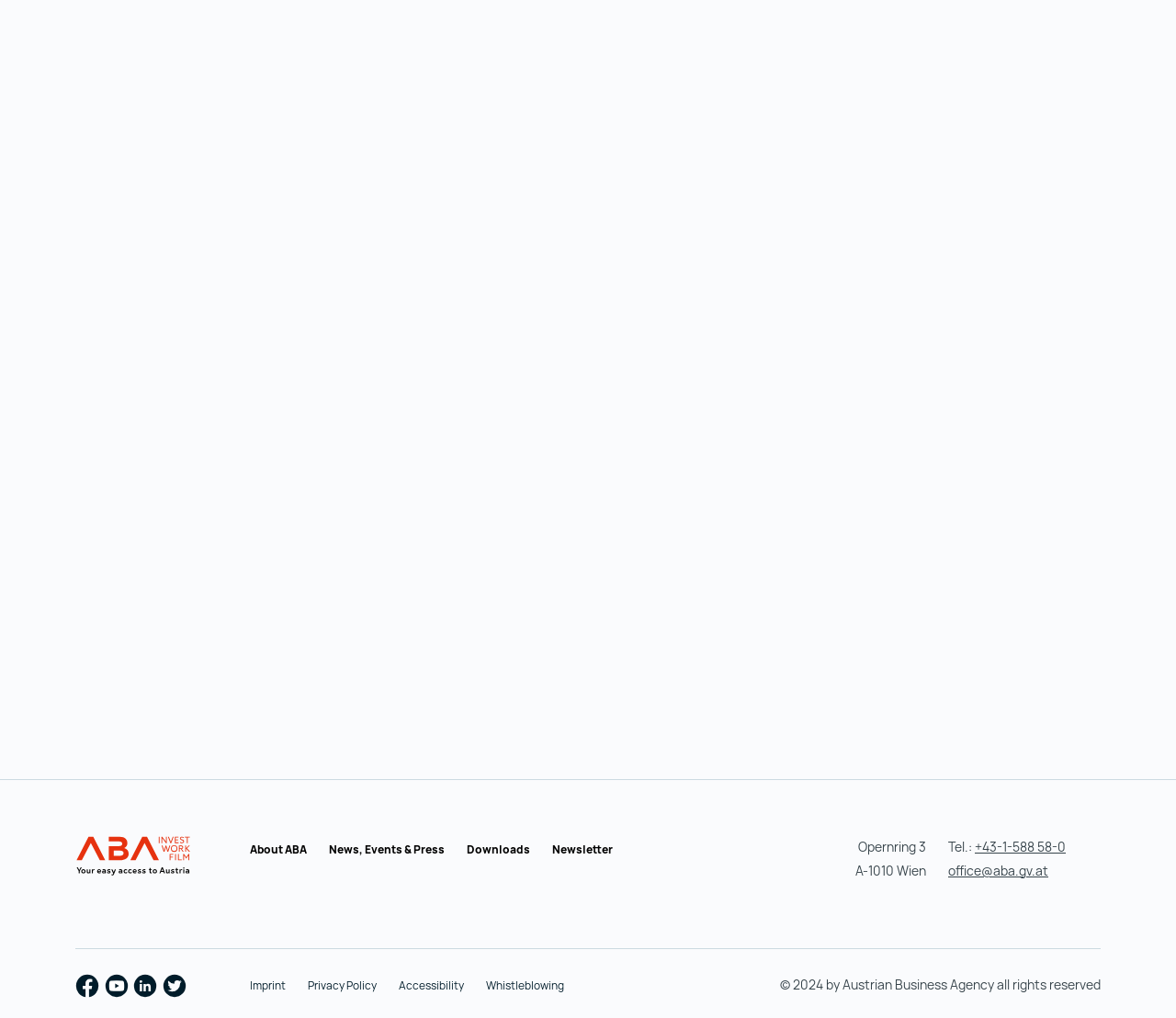What is the social insurance system mentioned?
Ensure your answer is thorough and detailed.

The webpage mentions that self-employed individuals and entrepreneurs can benefit from a well-developed social insurance system in Austria, which provides security in case of illness and old age, and ensures social and health security for independent entrepreneurs and their employees.